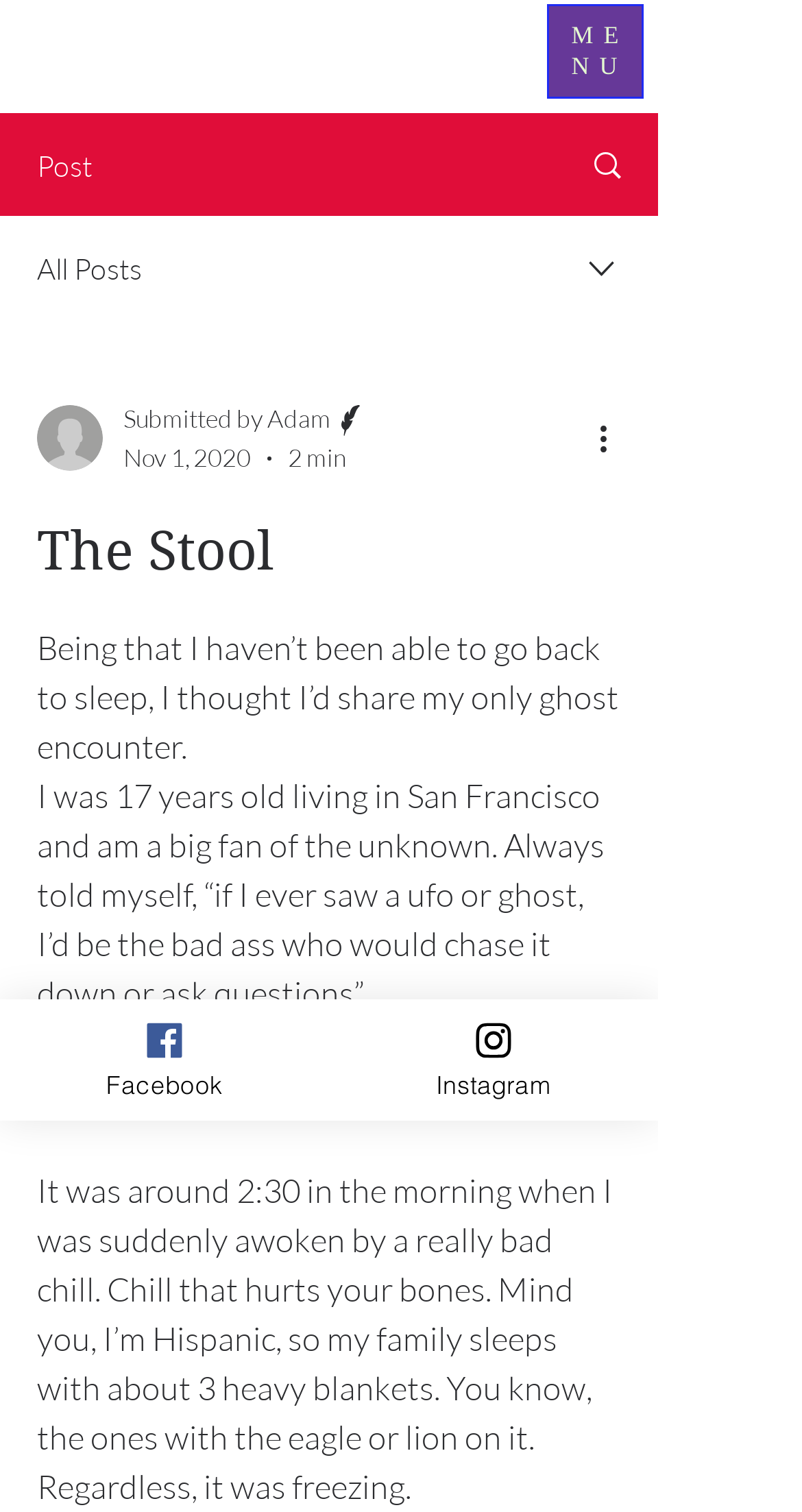Find the bounding box coordinates of the element I should click to carry out the following instruction: "Visit Facebook".

[0.0, 0.661, 0.41, 0.741]